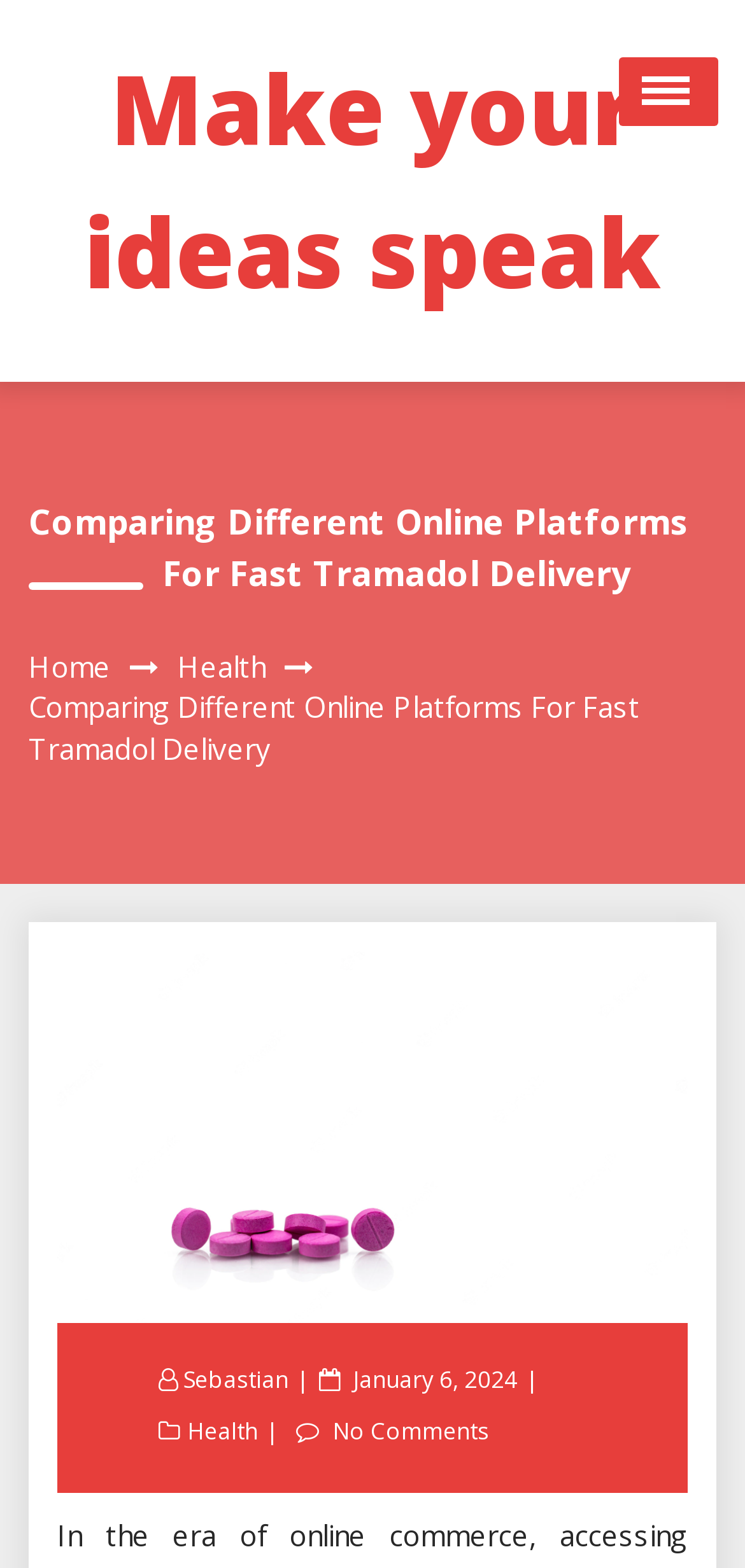Please respond to the question using a single word or phrase:
Who is the author of the article?

Sebastian